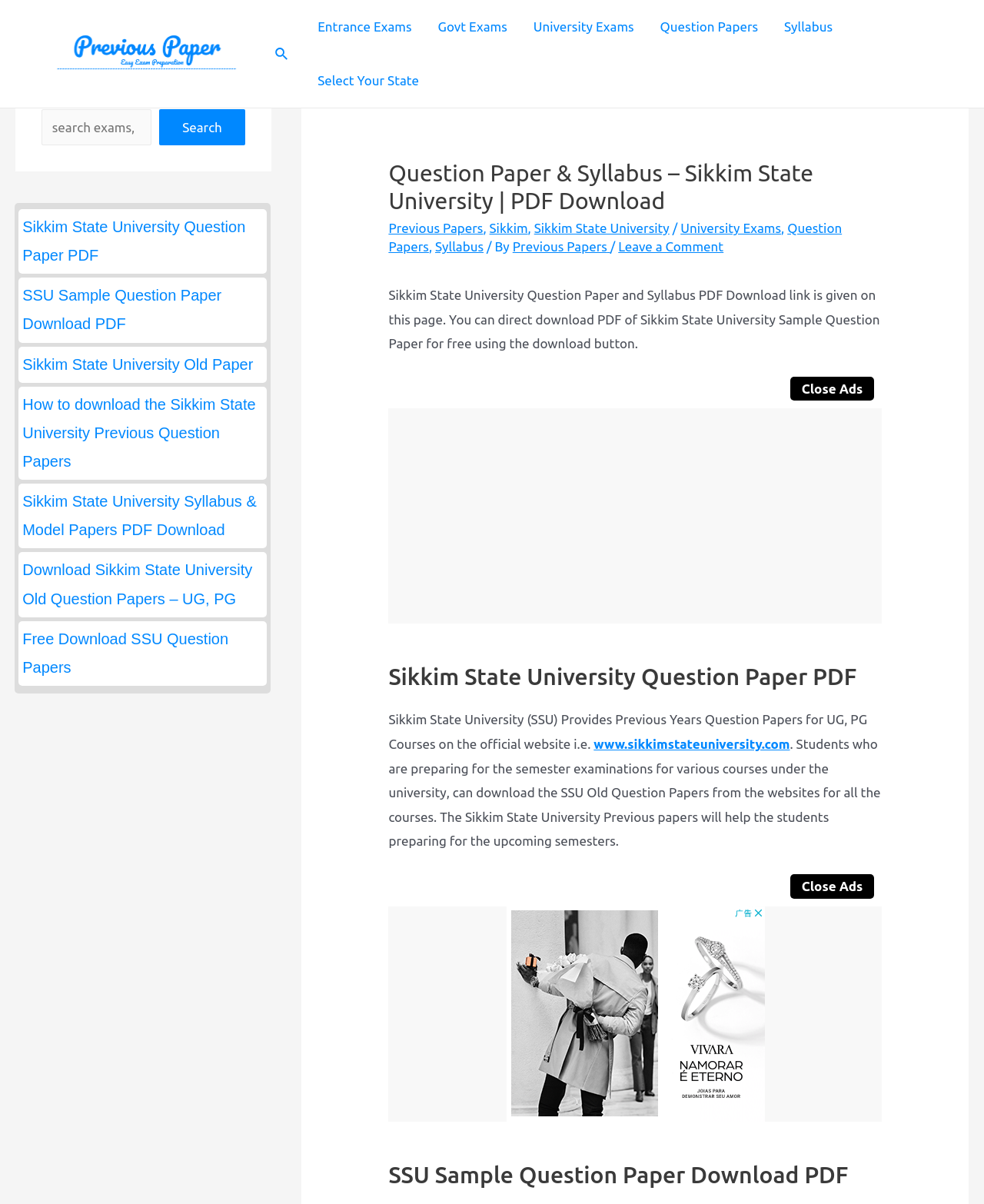What can be downloaded from the website?
Using the image, provide a detailed and thorough answer to the question.

The webpage mentions that 'You can direct download PDF of Sikkim State University Sample Question Paper for free using the download button.' This implies that the website allows users to download the PDF of Sikkim State University Sample Question Paper.